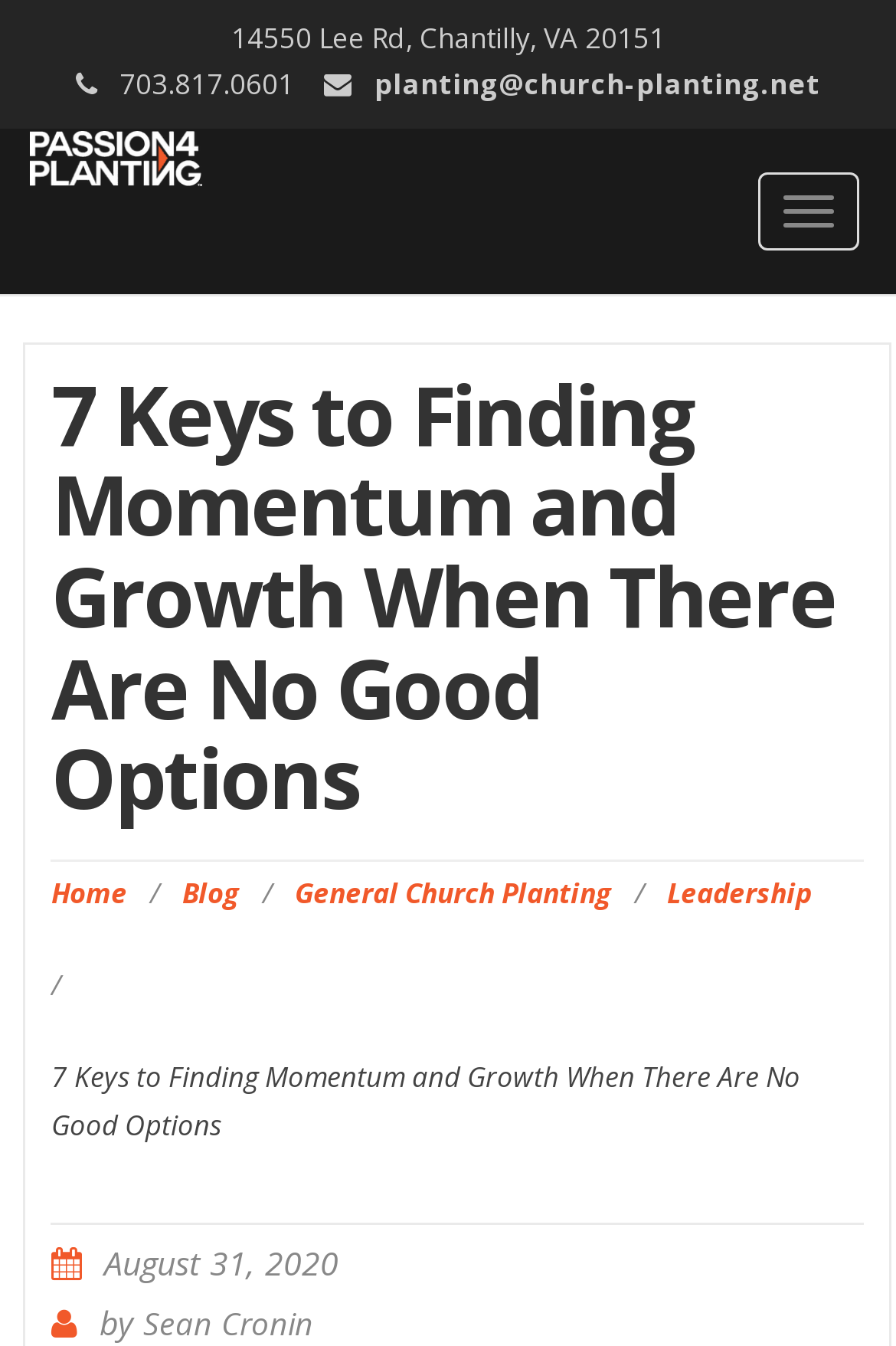What is the address of Passion for Planting?
Answer the question with just one word or phrase using the image.

14550 Lee Rd, Chantilly, VA 20151